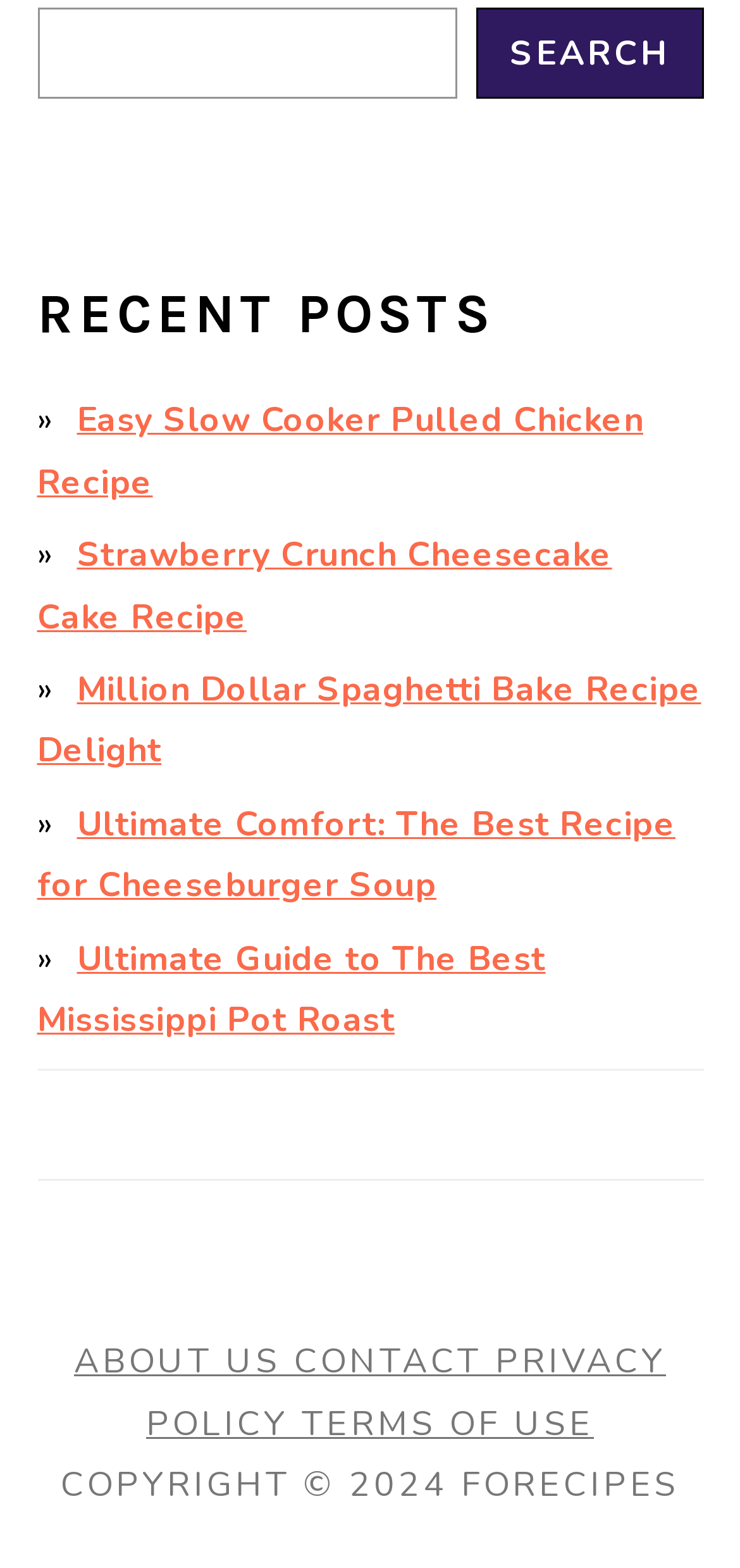Identify the bounding box coordinates of the clickable region to carry out the given instruction: "check the COPYRIGHT information".

[0.082, 0.932, 0.918, 0.961]